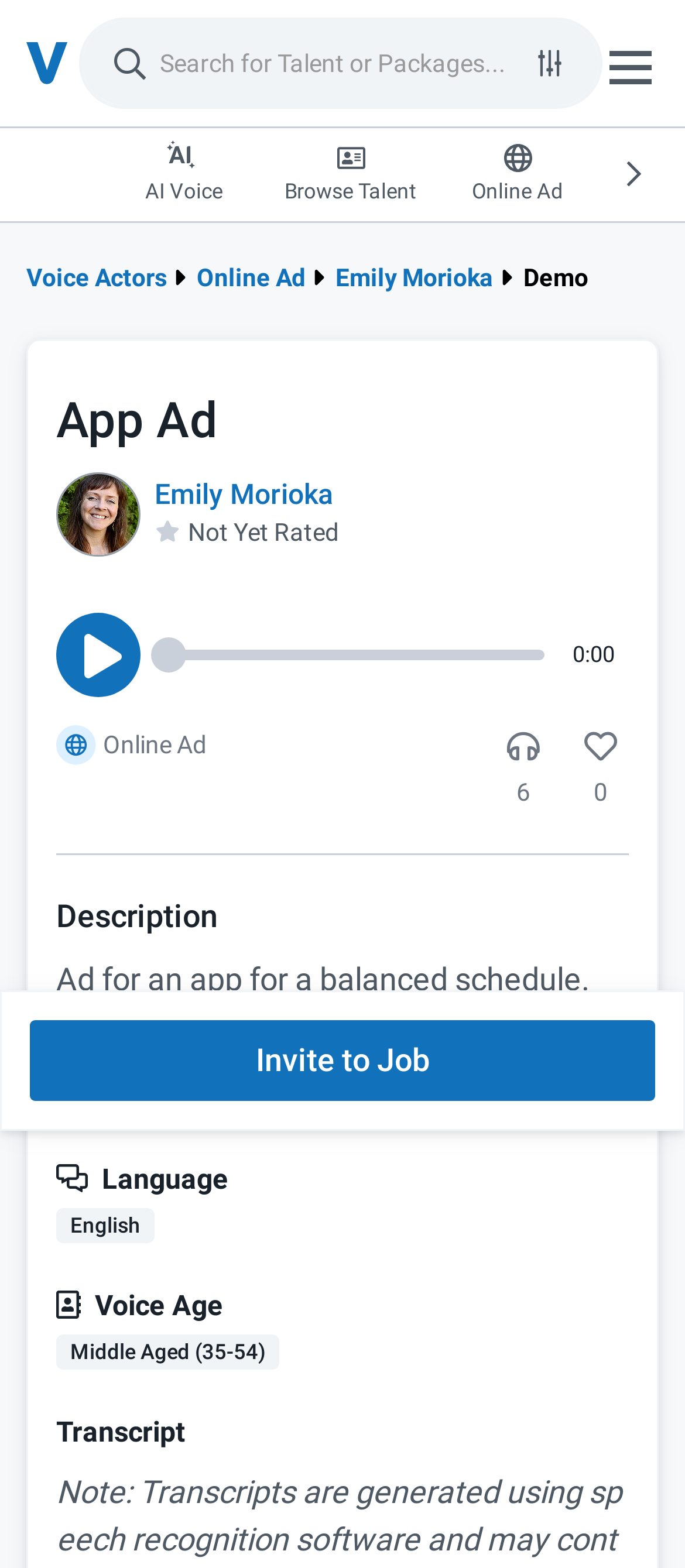Determine the bounding box coordinates of the element that should be clicked to execute the following command: "Click Advanced Search".

[0.756, 0.02, 0.849, 0.06]